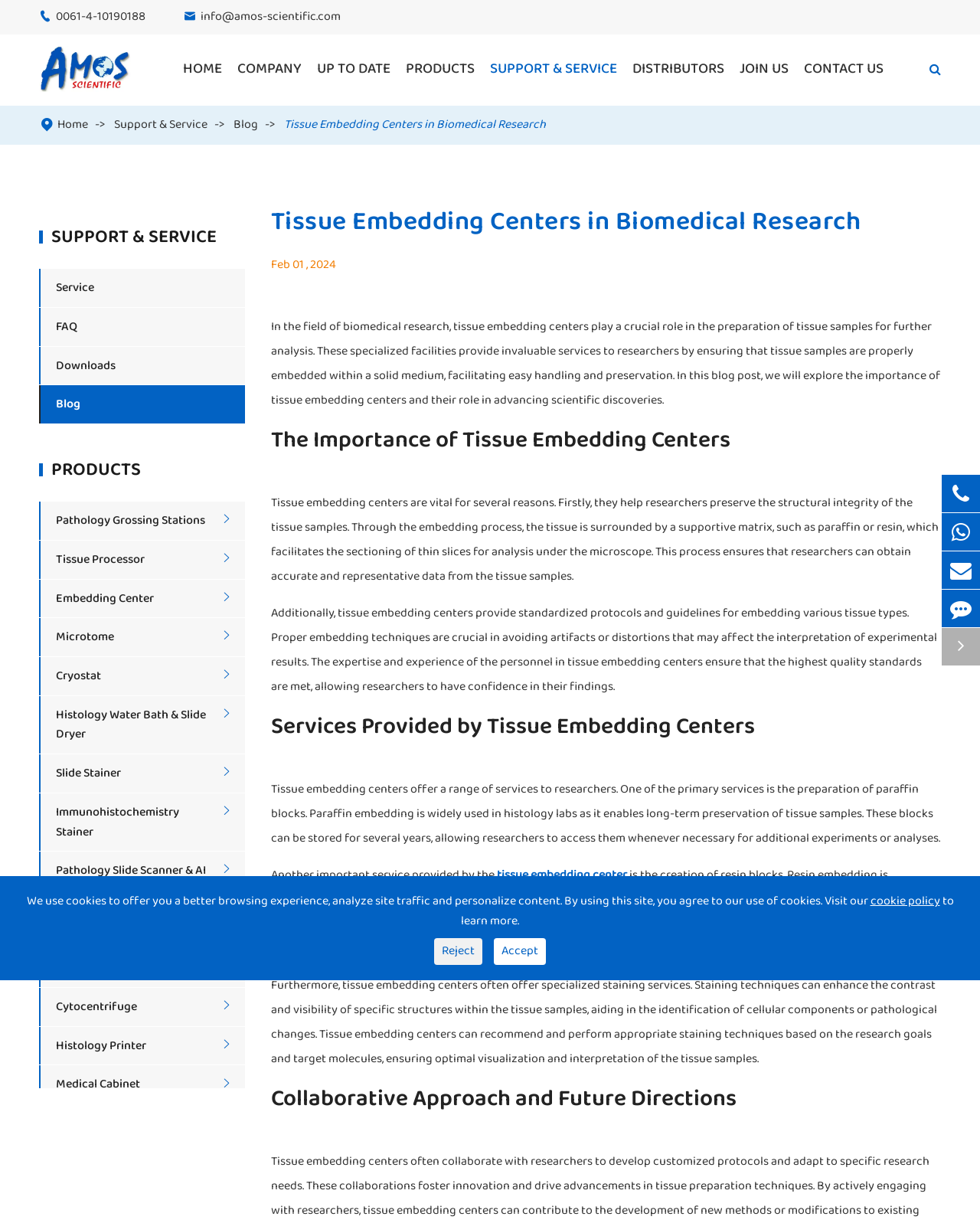Provide a comprehensive description of the webpage.

This webpage is about tissue embedding centers in biomedical research, specifically their importance and services provided. At the top, there is a navigation bar with links to different sections of the website, including "HOME", "COMPANY", "UP TO DATE", "PRODUCTS", "SUPPORT & SERVICE", "DISTRIBUTORS", "JOIN US", and "CONTACT US". Below the navigation bar, there is a search box and a button with a magnifying glass icon.

On the left side of the page, there is a sidebar with links to "Home", "Support & Service", "Blog", and "Tissue Embedding Centers in Biomedical Research". Below the sidebar, there are links to "SUPPORT & SERVICE", "PRODUCTS", and their respective subcategories, such as "Service", "FAQ", "Downloads", "Blog", "Pathology Grossing Stations", "Tissue Processor", and others.

The main content of the page is divided into sections, each with a heading. The first section is "Tissue Embedding Centers in Biomedical Research", which provides an introduction to the importance of tissue embedding centers in biomedical research. The second section is "The Importance of Tissue Embedding Centers", which explains the role of tissue embedding centers in preserving the structural integrity of tissue samples and providing standardized protocols for embedding various tissue types.

The third section is "Services Provided by Tissue Embedding Centers", which describes the services offered by tissue embedding centers, including the preparation of paraffin blocks, creation of resin blocks, and specialized staining services. The fourth section is "Collaborative Approach and Future Directions", which discusses the collaborative approach of tissue embedding centers and their future directions.

At the bottom of the page, there are links to "TEL", "Whatsapp", "E-mail", "Feedback", and a cookie policy notification with links to "cookie policy" and buttons to "Reject" or "Accept" cookies.